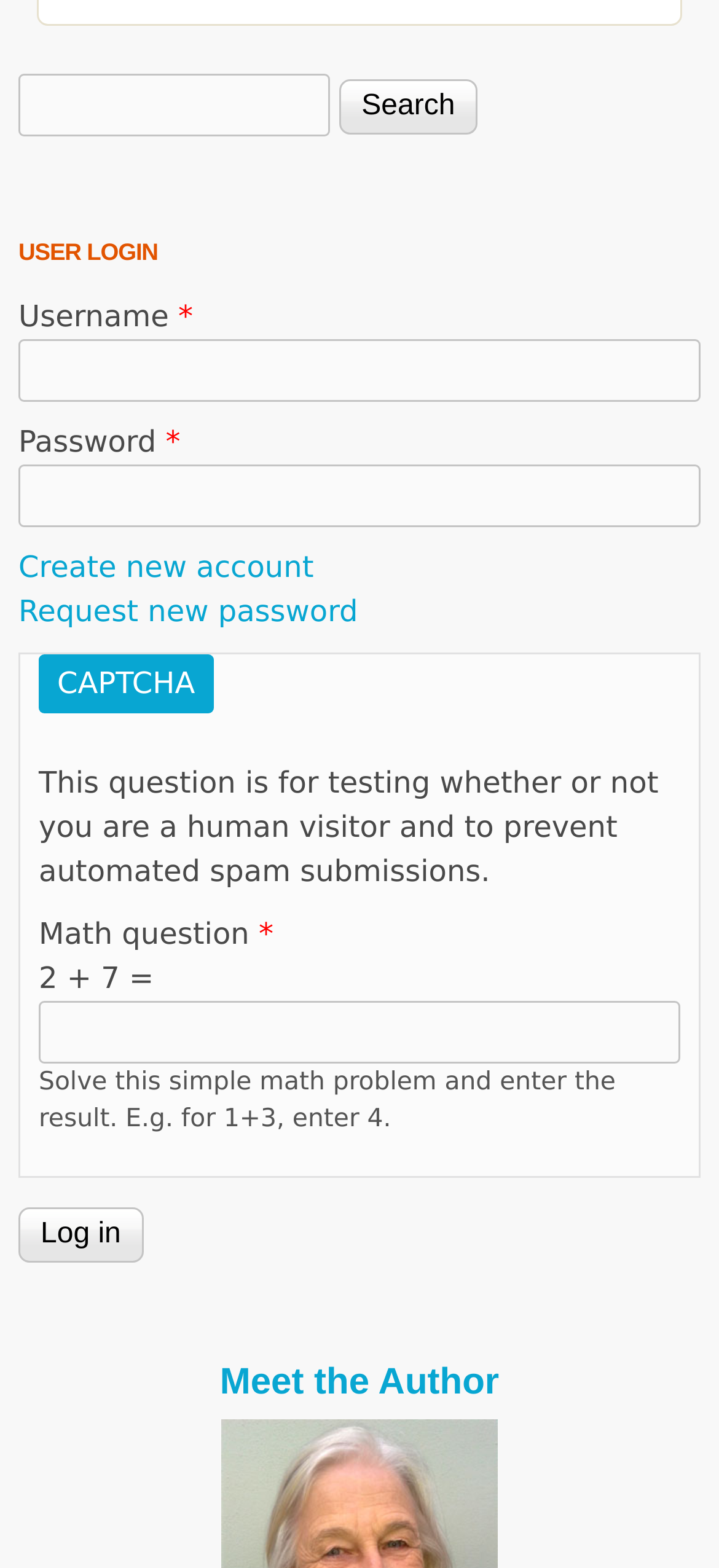Identify the bounding box coordinates of the region that should be clicked to execute the following instruction: "Enter username".

[0.026, 0.216, 0.974, 0.256]